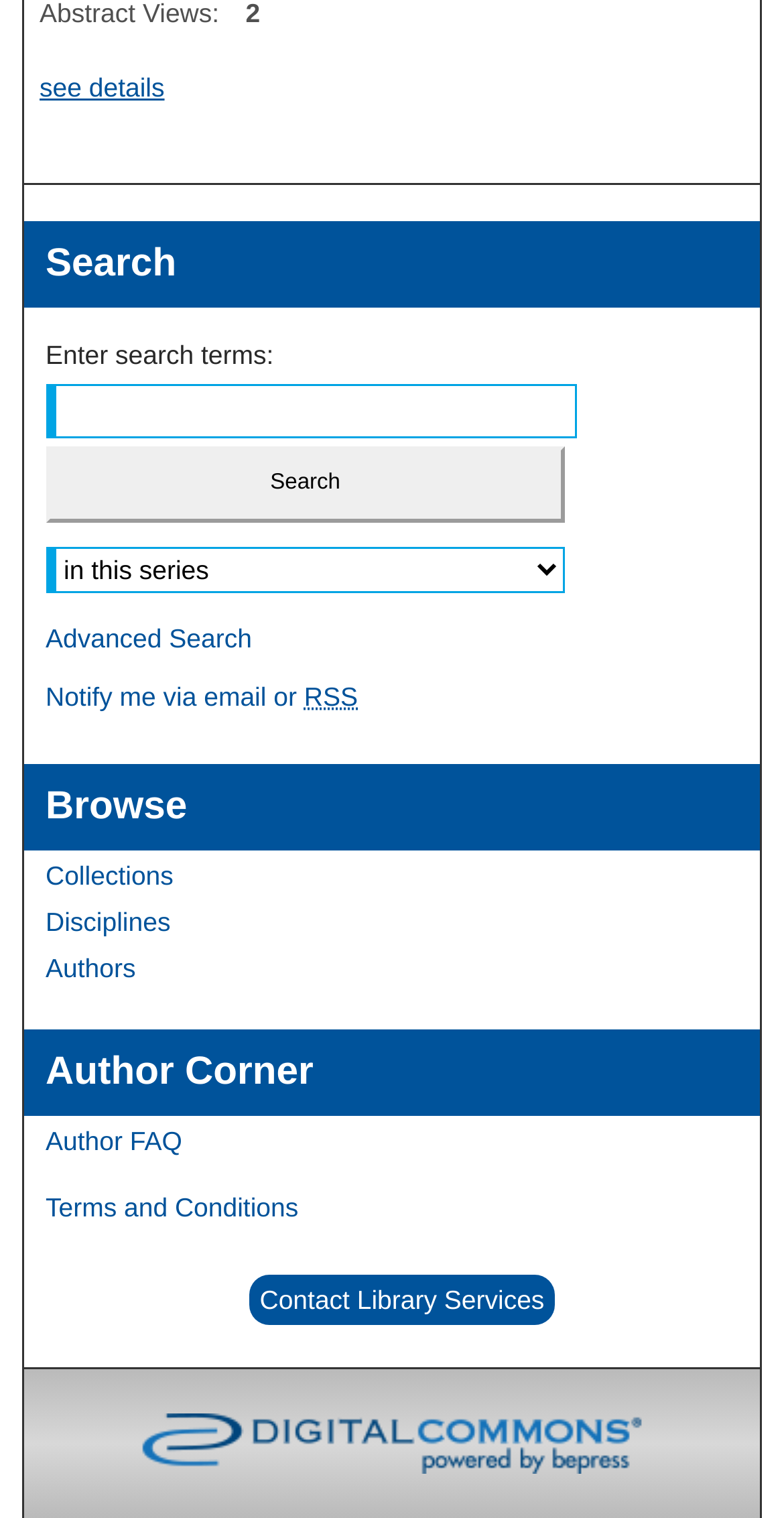Please identify the bounding box coordinates of the area that needs to be clicked to fulfill the following instruction: "Explore article 'Signs Demodex Mites Are Dying – Are There Any?'."

None